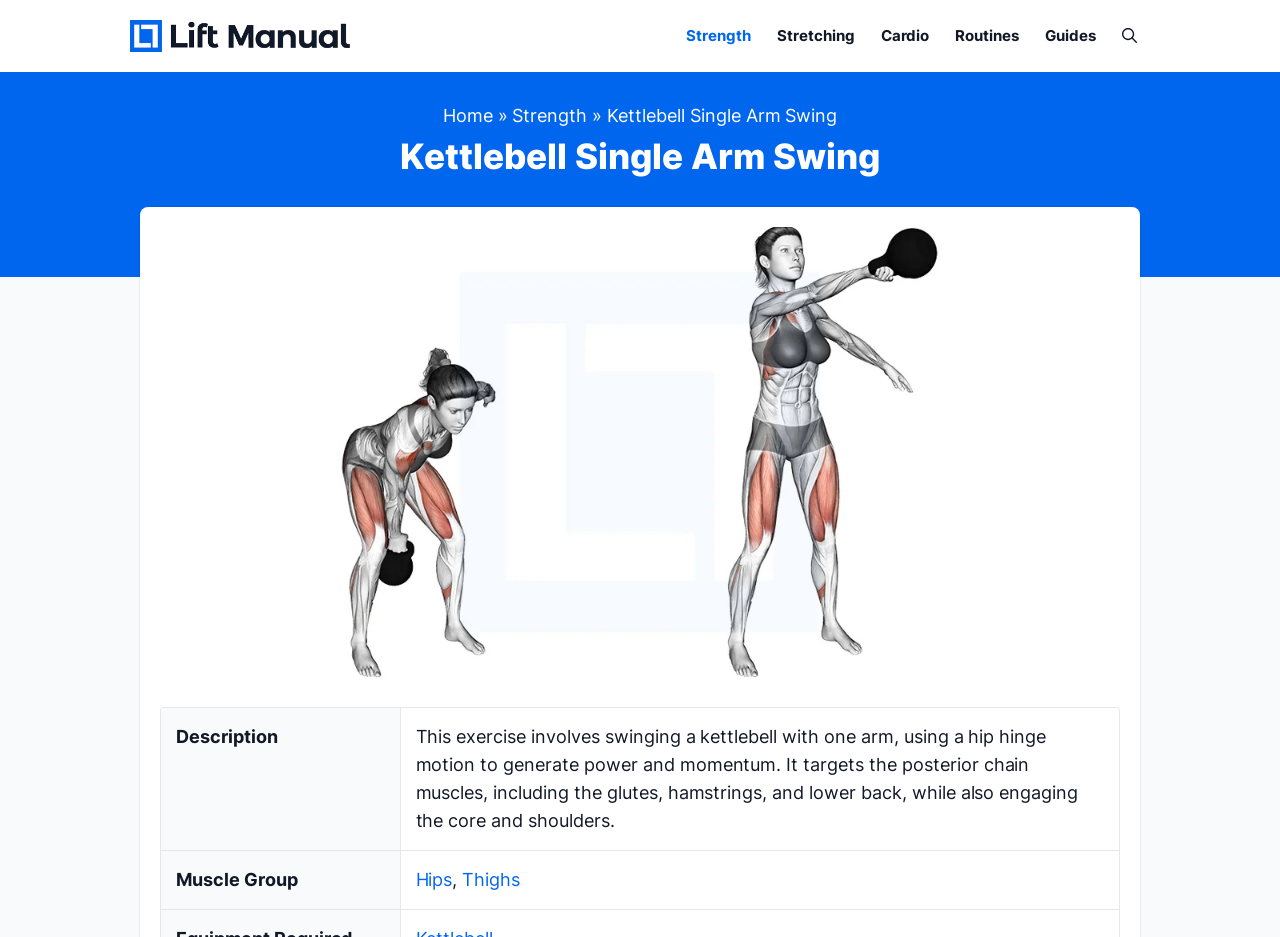Convey a detailed summary of the webpage, mentioning all key elements.

The webpage is a guide to the kettlebell single arm swing exercise. At the top, there is a banner with the site's name, accompanied by a link to "Lift Manual" with an associated image. Below the banner, there is a primary navigation menu with links to different categories such as "Strength", "Stretching", "Cardio", "Routines", and "Guides". 

To the right of the navigation menu, there is a search button. Below the navigation menu, there is a breadcrumbs navigation section, which shows the current page's location in the site's hierarchy. It starts with a "Home" link, followed by a "Strength" link, and finally the current page, "Kettlebell Single Arm Swing".

The main content of the page is headed by a large heading with the same title, "Kettlebell Single Arm Swing". Below the heading, there is a large image that takes up most of the page's width, likely illustrating the exercise. 

Below the image, there is a section with a "Description" label, followed by a paragraph of text that explains how to perform the exercise, the muscles it targets, and its benefits. Further down, there is another section with a "Muscle Group" label, which lists the specific muscles involved, including "Hips" and "Thighs", with links to more information about each muscle group.